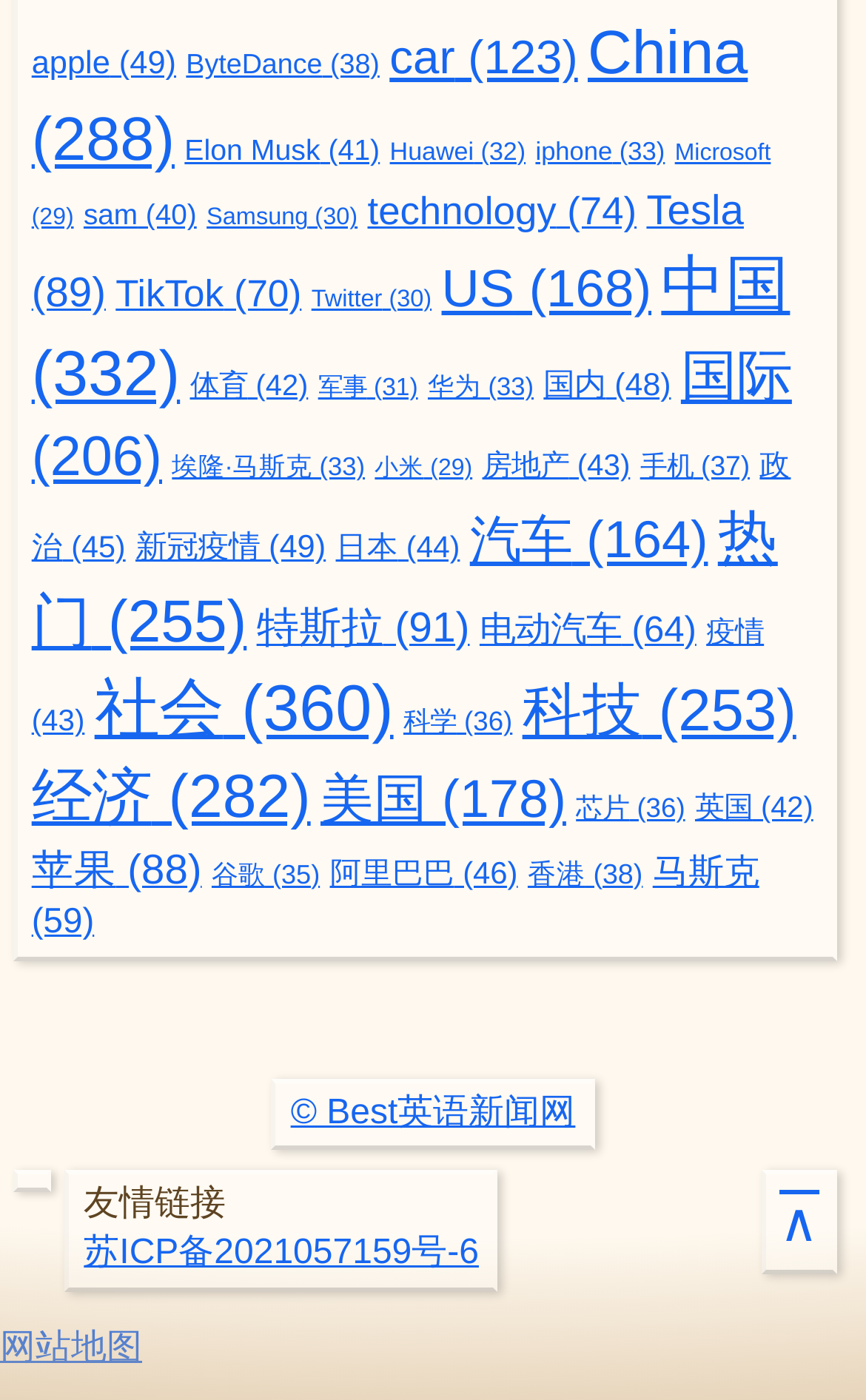Kindly provide the bounding box coordinates of the section you need to click on to fulfill the given instruction: "read Elon Musk news".

[0.213, 0.095, 0.439, 0.119]